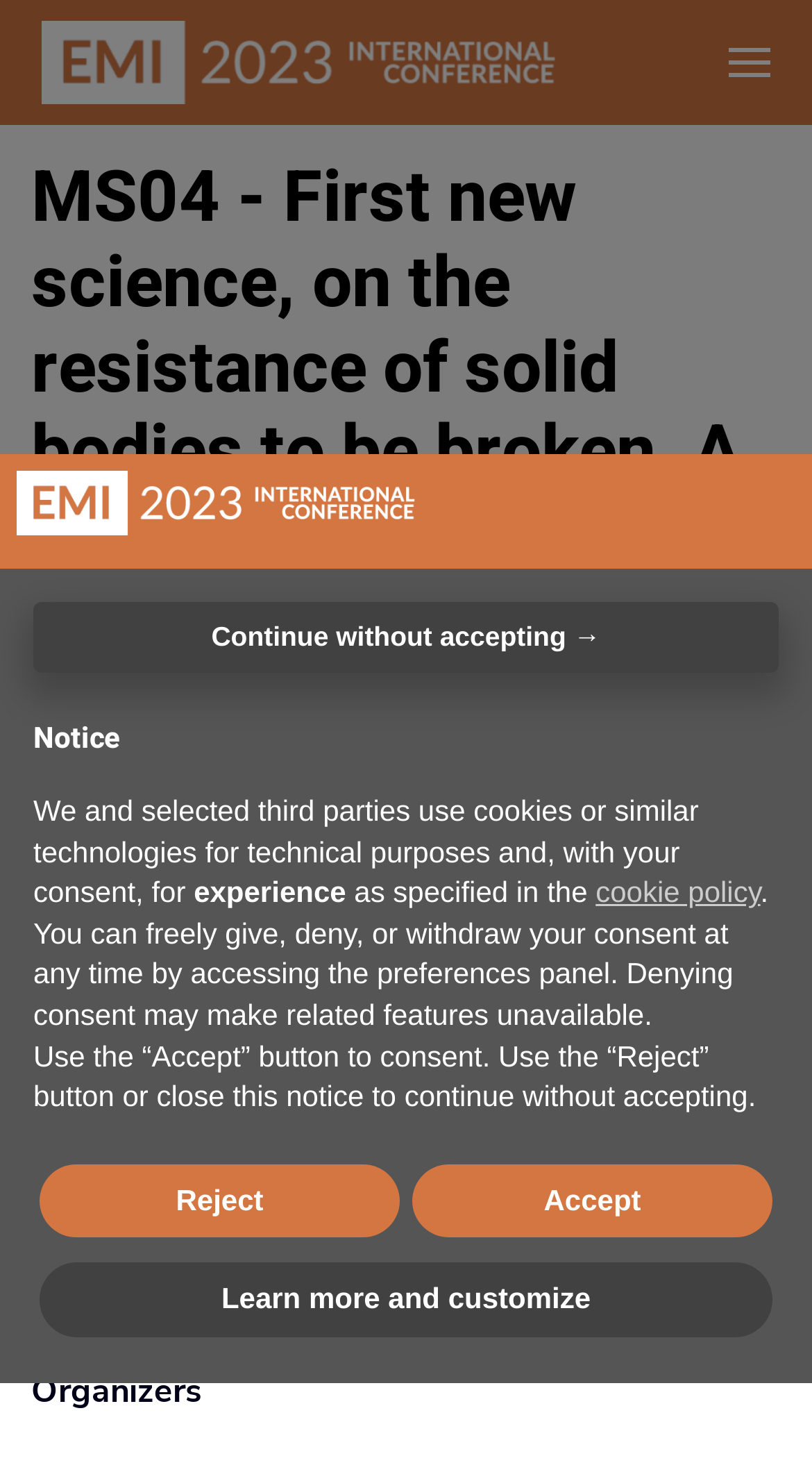Generate a comprehensive description of the webpage.

The webpage appears to be a conference webpage, specifically the ASCE Engineering Mechanics Institute International Conference 2023. At the top, there are two links, one of which has an expanded dropdown menu. To the right of these links, there is a small image.

Below these elements, there is a large heading that reads "MS04 - First new science, on the resistance of solid bodies to be broken. A mini-symposium in honor of Roberto Ballarini on the occasion of his 65th birthday". This heading spans almost the entire width of the page.

Underneath the heading, there is a horizontal separator line. Below this line, there are three links: "EMI 2023 IC", "General session & mini symposia", and "Mini Symposia". These links are arranged horizontally, with the first link on the left and the third link on the right.

Further down the page, there is a block of text that repeats the heading text, followed by a subheading "Organizers". This text block is positioned near the top-left corner of the page.

At the very bottom of the page, there is a notice dialog box with a logo image on the left. The dialog box contains a heading "Notice" and several paragraphs of text that discuss the use of cookies and similar technologies. There are also several buttons, including "Continue without accepting →", "Learn more and customize", "Reject", and "Accept".